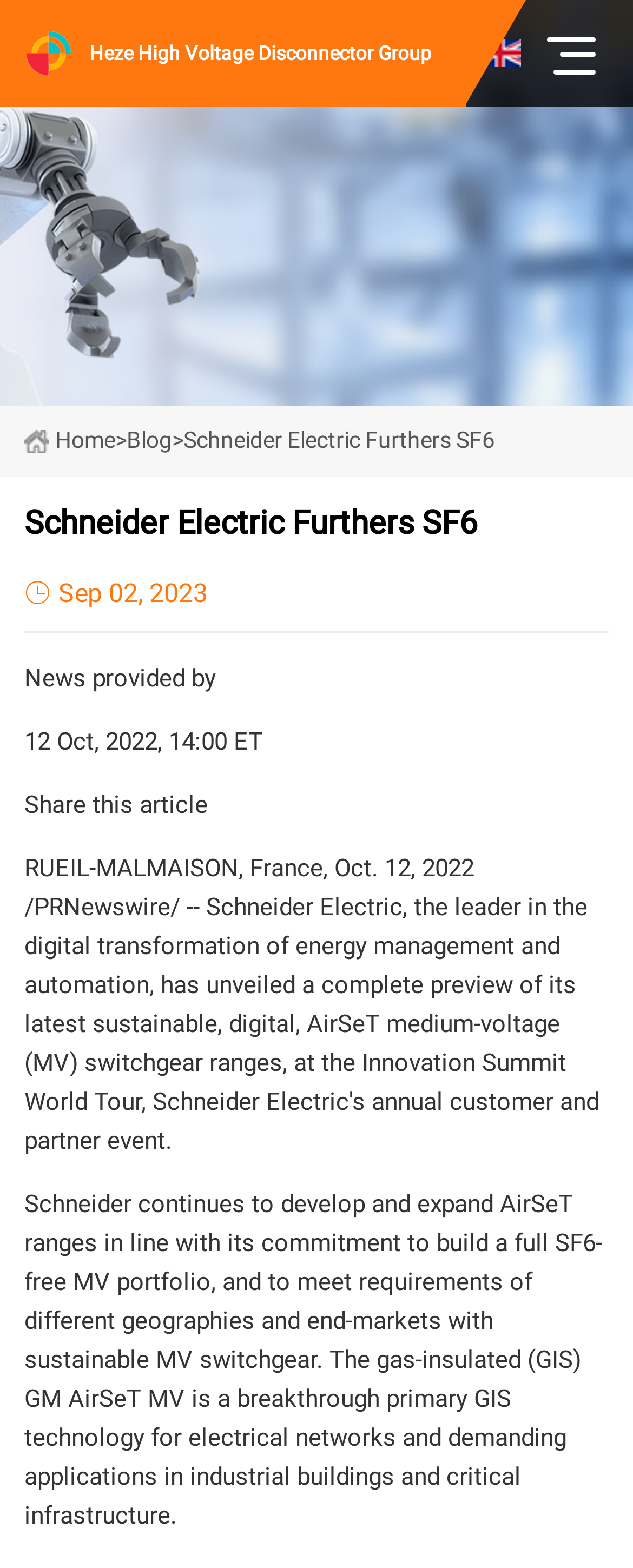Provide your answer to the question using just one word or phrase: What is the name of the company mentioned in the article?

Schneider Electric